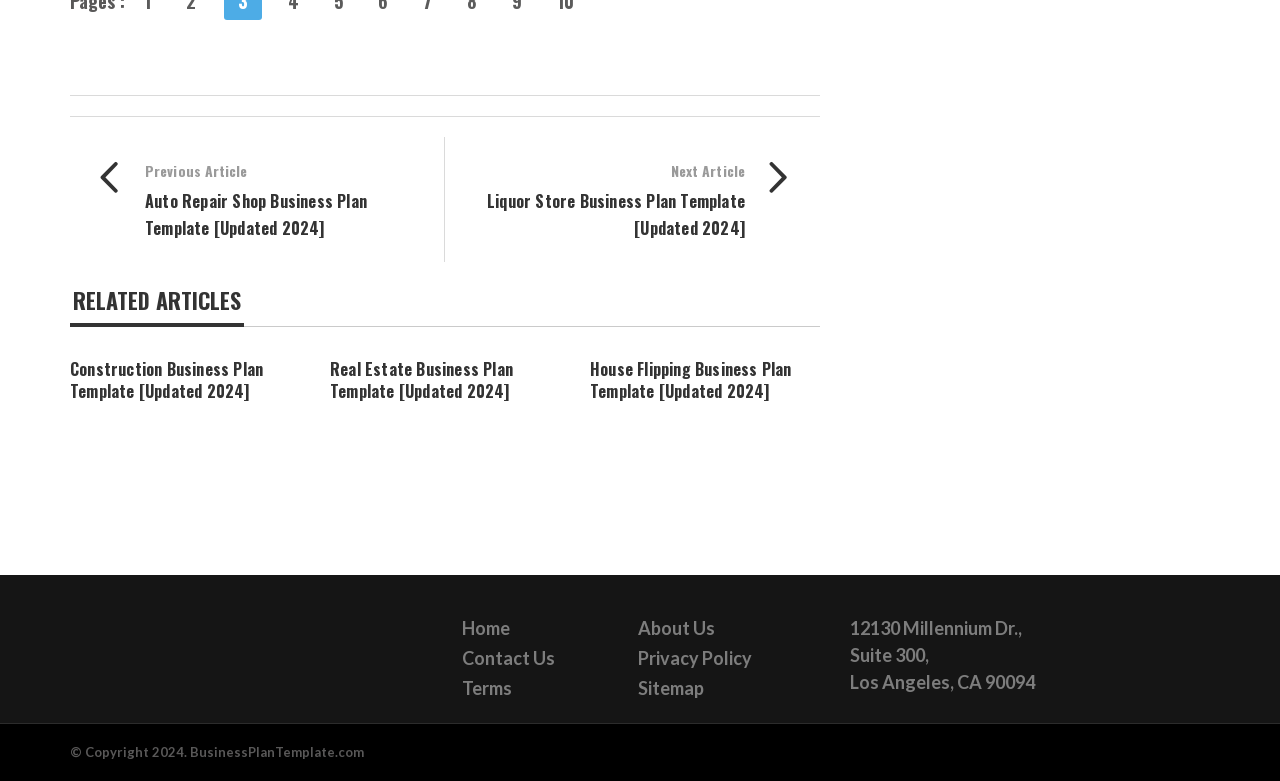How many related articles are there?
Look at the screenshot and give a one-word or phrase answer.

3